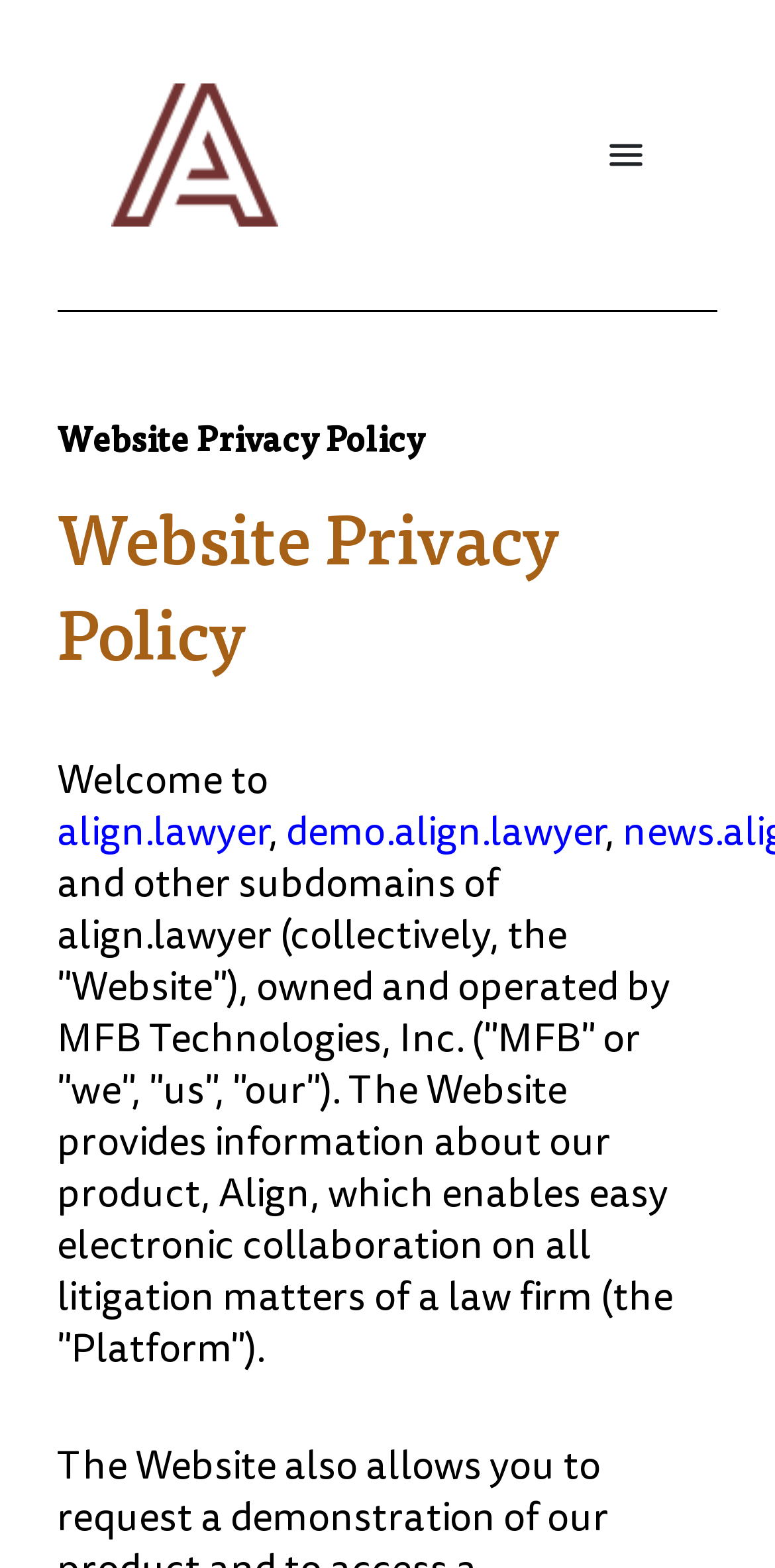Answer the question using only one word or a concise phrase: How many links are on the webpage?

3